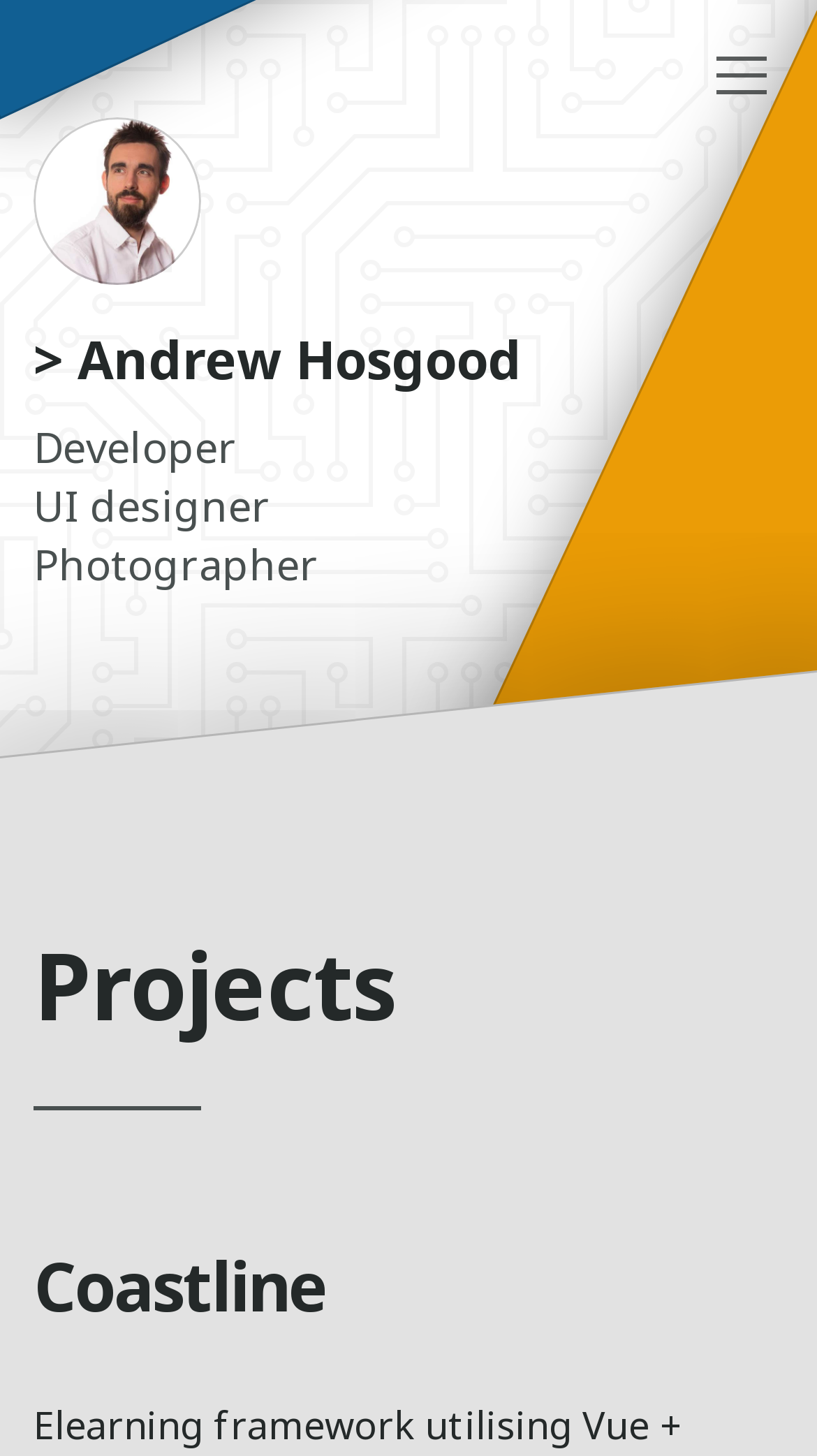Analyze the image and answer the question with as much detail as possible: 
How many types of professions are listed on the webpage?

The webpage lists 'Developer', 'UI designer', and 'Photographer' as professions, which are three in total.